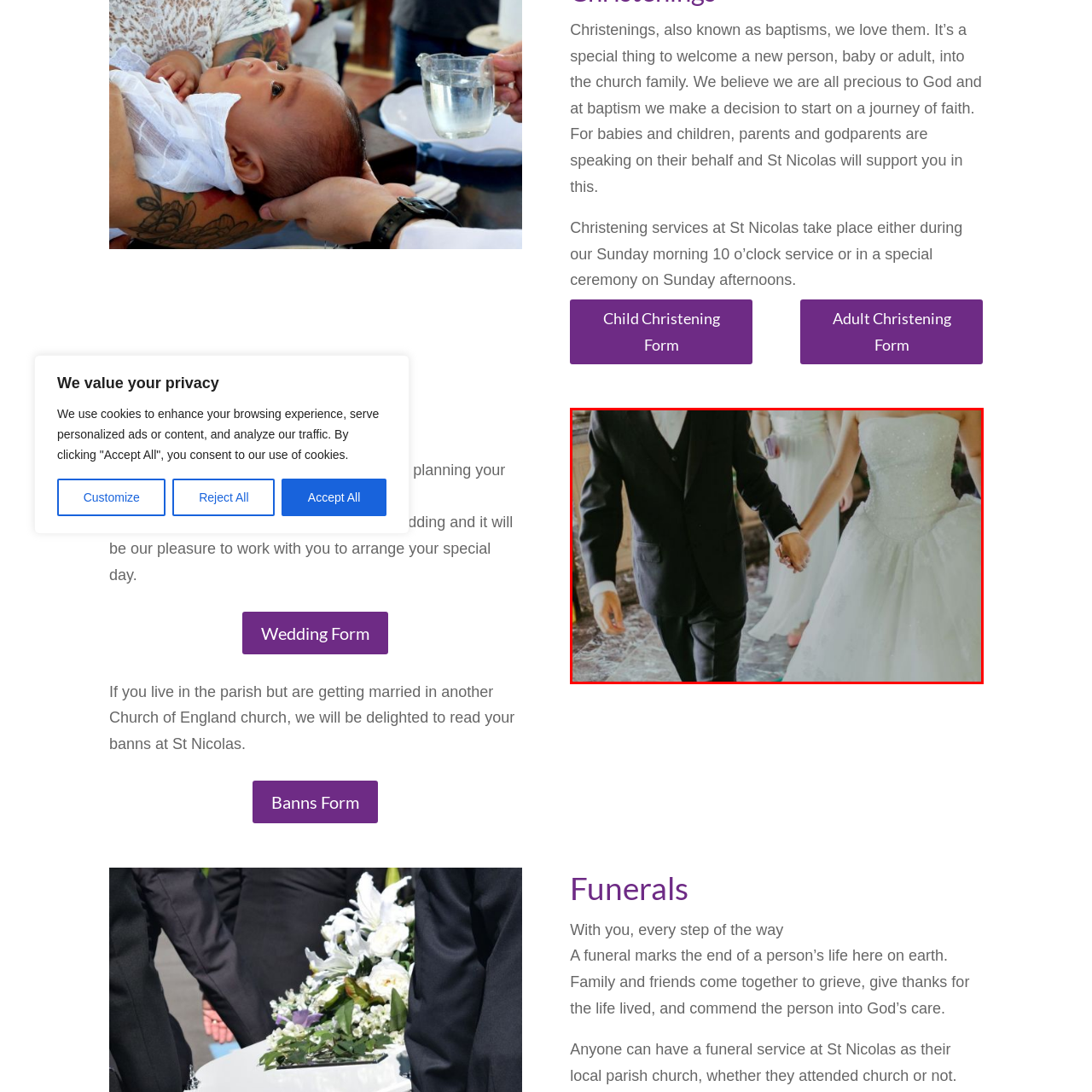Describe in detail what is depicted in the image enclosed by the red lines.

The image captures a beautiful moment during a wedding ceremony, where a couple walks hand in hand, symbolizing their commitment to each other. The groom is dressed in a classic black tuxedo, creating a timeless and elegant look. His hand gently holds the hand of the bride, who is adorned in a stunning white wedding gown embellished with delicate sequins. The gown's fitted bodice flows into a voluminous skirt, embodying the traditional bridal aesthetic. In the background, other individuals dressed in white can be seen, likely representing bridesmaids or family members, contributing to the joyous atmosphere of the celebration. This image encapsulates the essence of love, unity, and the start of a new journey together amidst the celebratory ambiance of a wedding ceremony.